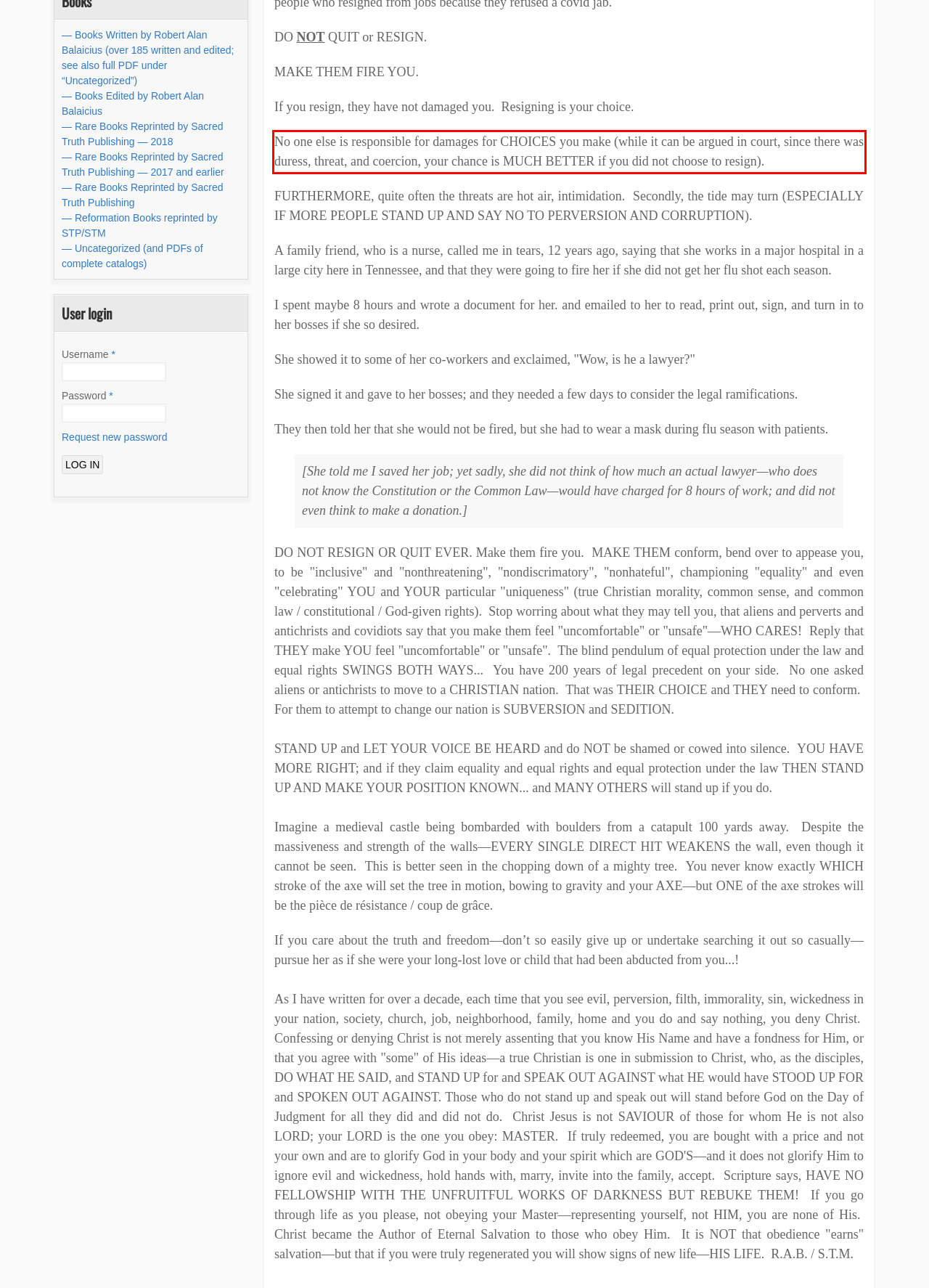Please analyze the screenshot of a webpage and extract the text content within the red bounding box using OCR.

No one else is responsible for damages for CHOICES you make (while it can be argued in court, since there was duress, threat, and coercion, your chance is MUCH BETTER if you did not choose to resign).